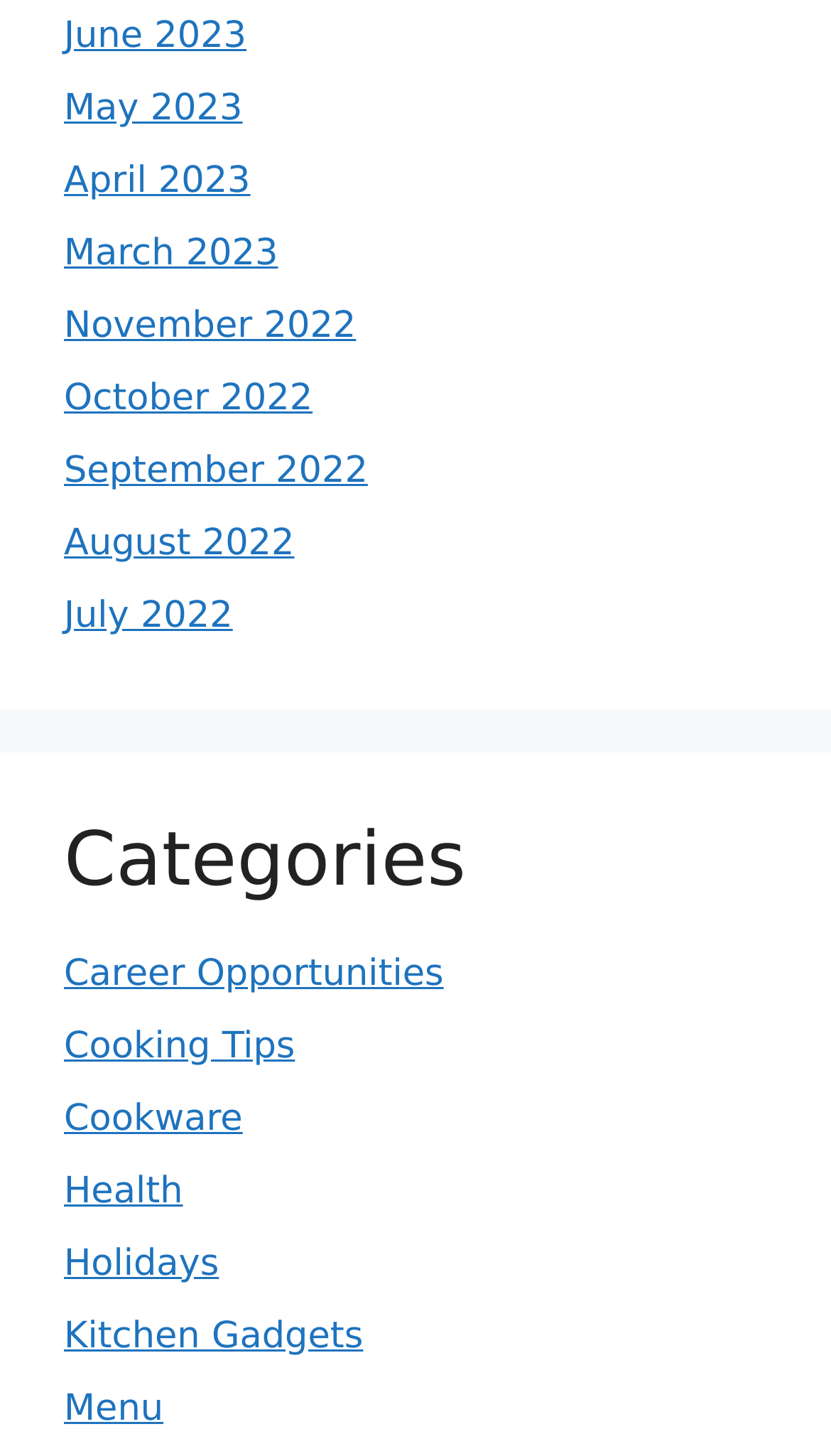Respond to the following query with just one word or a short phrase: 
How many months are listed?

12